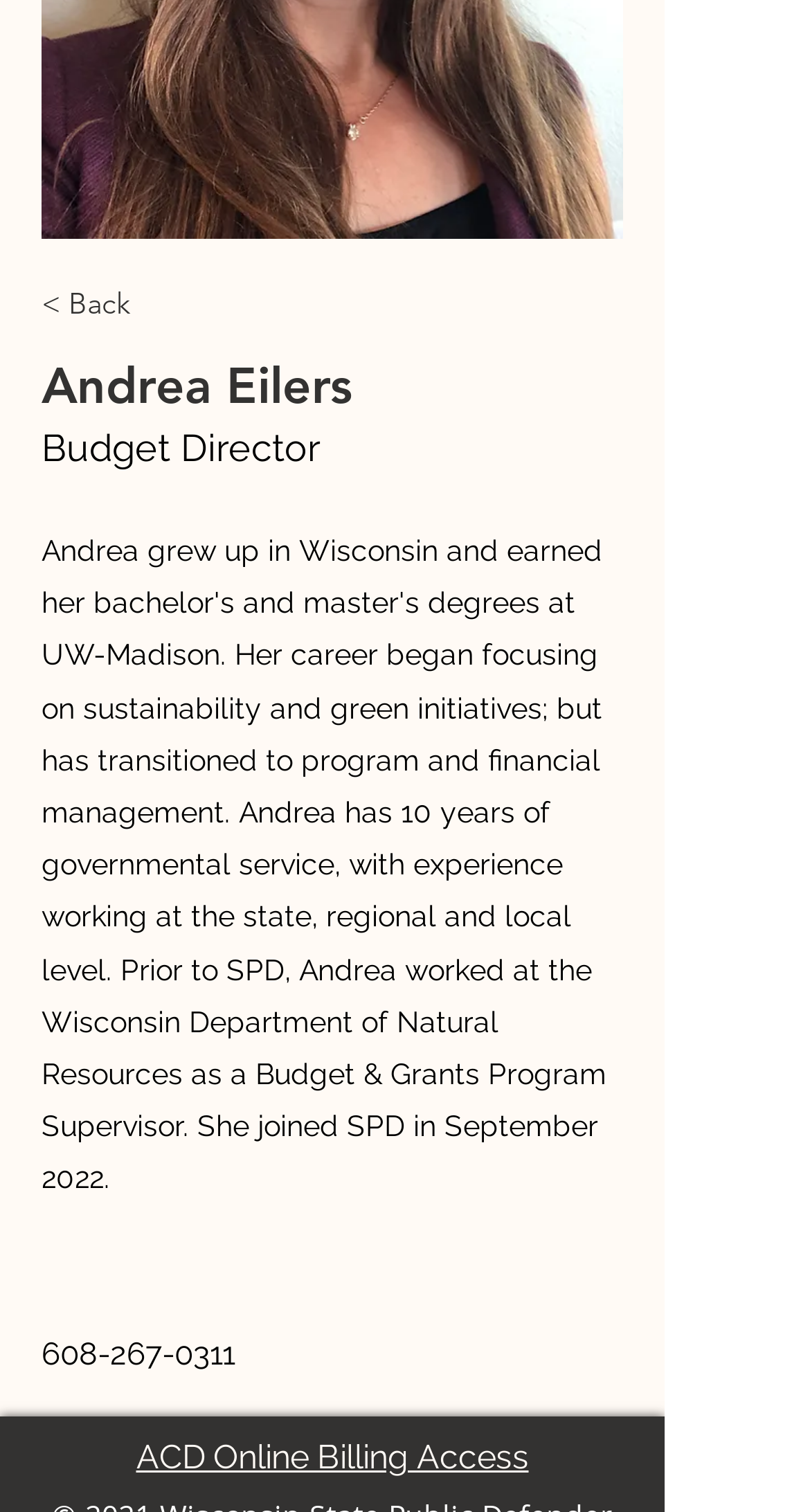Determine the bounding box coordinates in the format (top-left x, top-left y, bottom-right x, bottom-right y). Ensure all values are floating point numbers between 0 and 1. Identify the bounding box of the UI element described by: 608-267-0311

[0.051, 0.883, 0.29, 0.908]